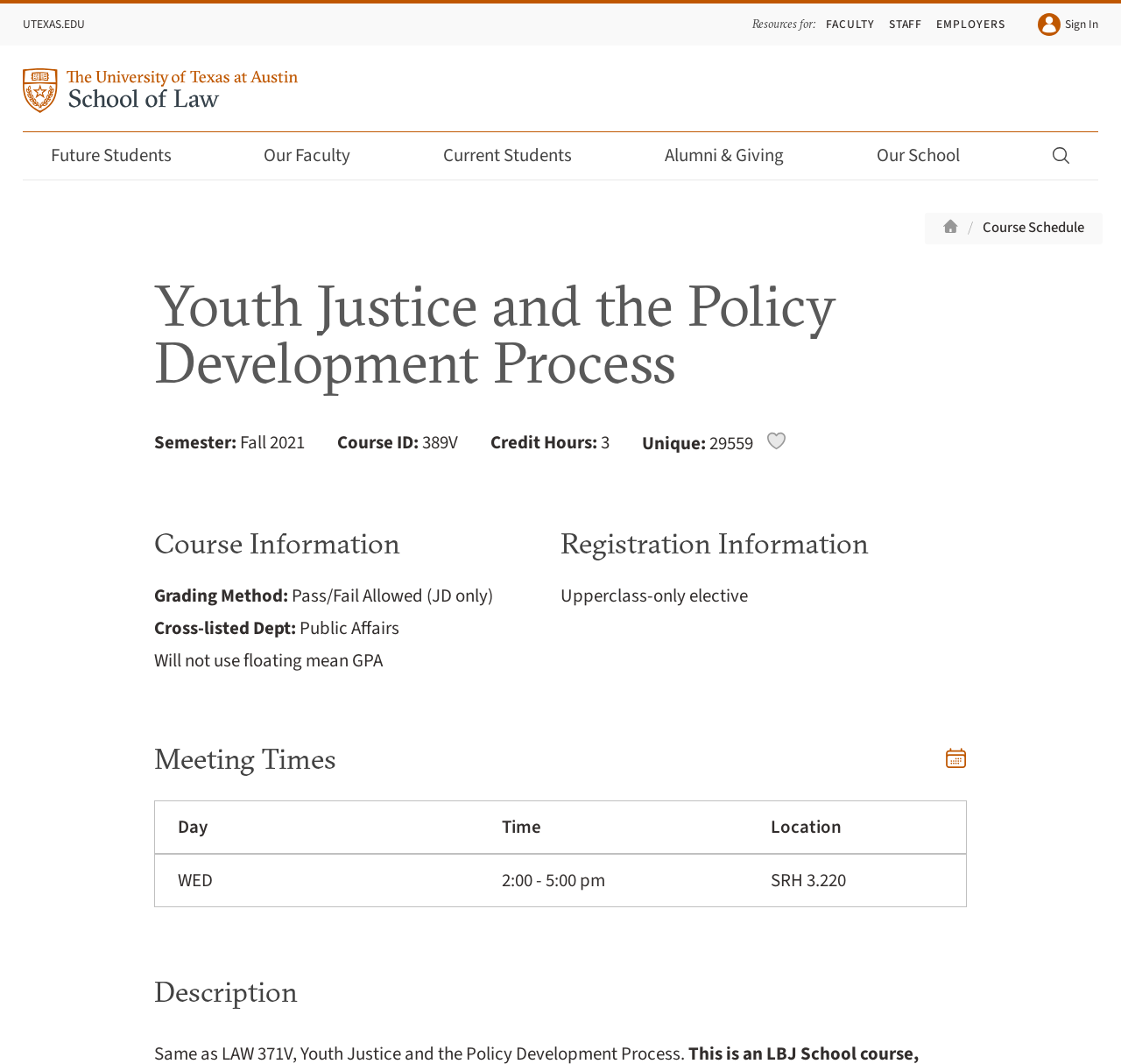Generate a thorough caption detailing the webpage content.

This webpage is about a class details page for "Youth Justice and the Policy Development Process" at the University of Texas at Austin School of Law. 

At the top left, there is a link to "UTEXAS.EDU" and an image of the University of Texas at Austin School of Law. To the right of the image, there are five buttons: "Future Students", "Our Faculty", "Current Students", "Alumni & Giving", and "Our School". 

On the top right, there is a link to "Sign In" and a button to "Toggle Search". Below the buttons, there is a heading "Breadcrumb navigation" with links to "Texas Law Home" and "Course Schedule". 

The main content of the page is divided into several sections. The first section displays the course title, semester, course ID, credit hours, and unique number. 

Below this section, there is a "Course Information" section that lists the grading method, cross-listed department, and other details. 

Next, there is a "Registration Information" section that indicates that the course is an upperclass-only elective. 

The "Meeting Times" section displays a table with the day, time, and location of the course. The table has one row with the meeting time on Wednesdays from 2:00 pm to 5:00 pm at SRH 3.220. 

Finally, there is a "Description" section at the bottom of the page, but its content is not provided in the accessibility tree.